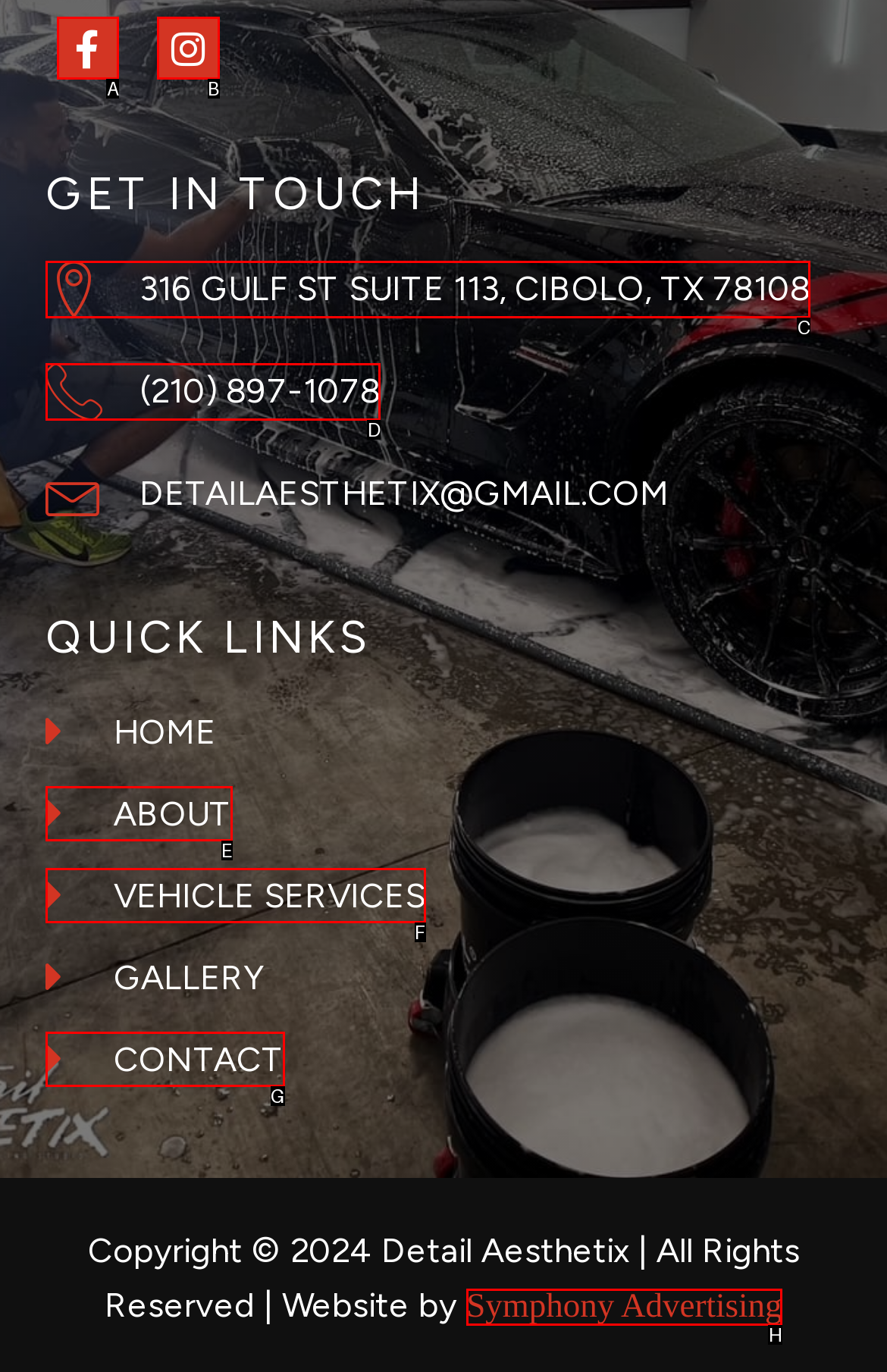Given the description: (210) 897-1078, identify the matching HTML element. Provide the letter of the correct option.

D